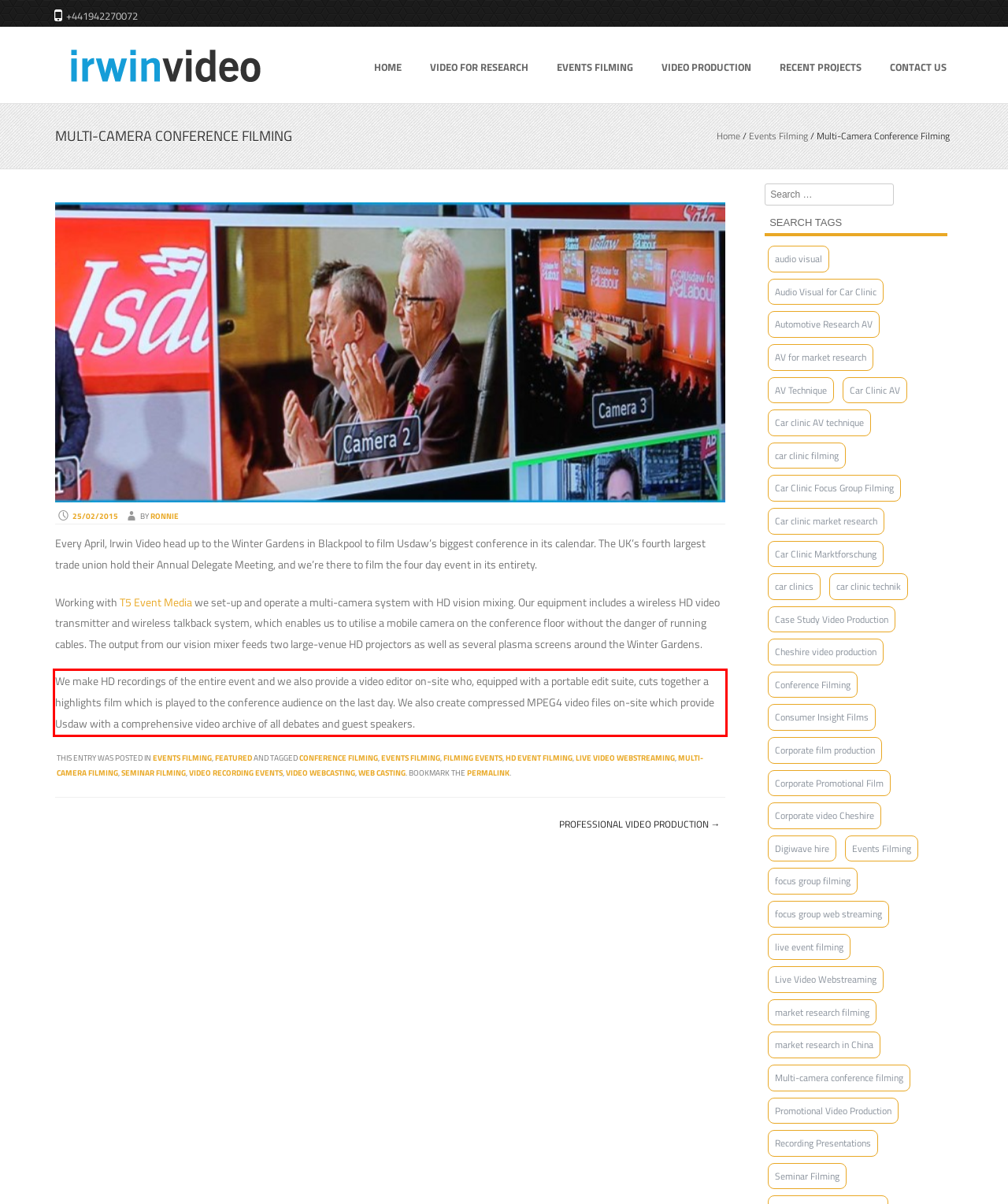Using the provided webpage screenshot, identify and read the text within the red rectangle bounding box.

We make HD recordings of the entire event and we also provide a video editor on-site who, equipped with a portable edit suite, cuts together a highlights film which is played to the conference audience on the last day. We also create compressed MPEG4 video files on-site which provide Usdaw with a comprehensive video archive of all debates and guest speakers.